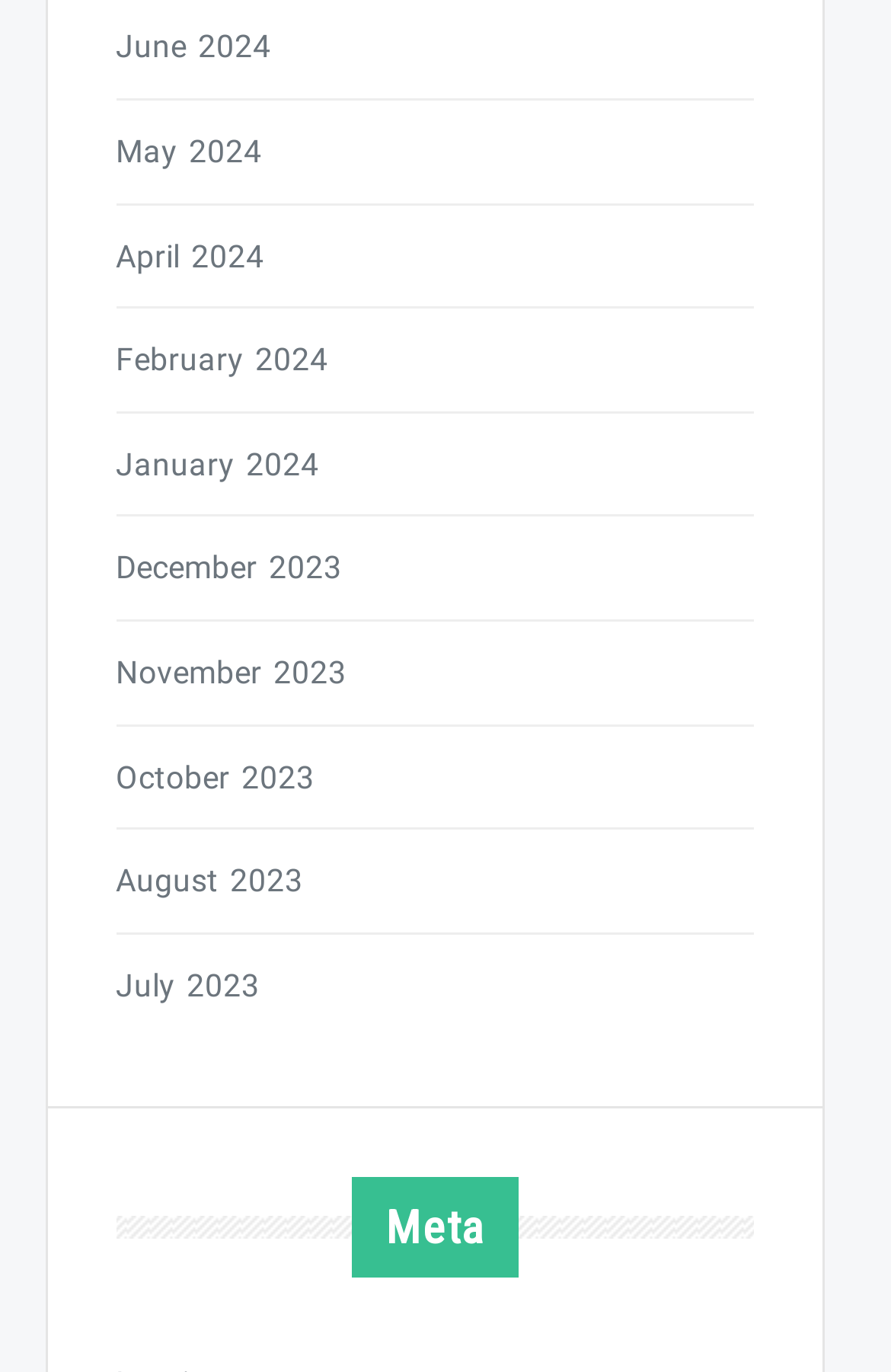Please indicate the bounding box coordinates of the element's region to be clicked to achieve the instruction: "go to Meta". Provide the coordinates as four float numbers between 0 and 1, i.e., [left, top, right, bottom].

[0.129, 0.857, 0.845, 0.93]